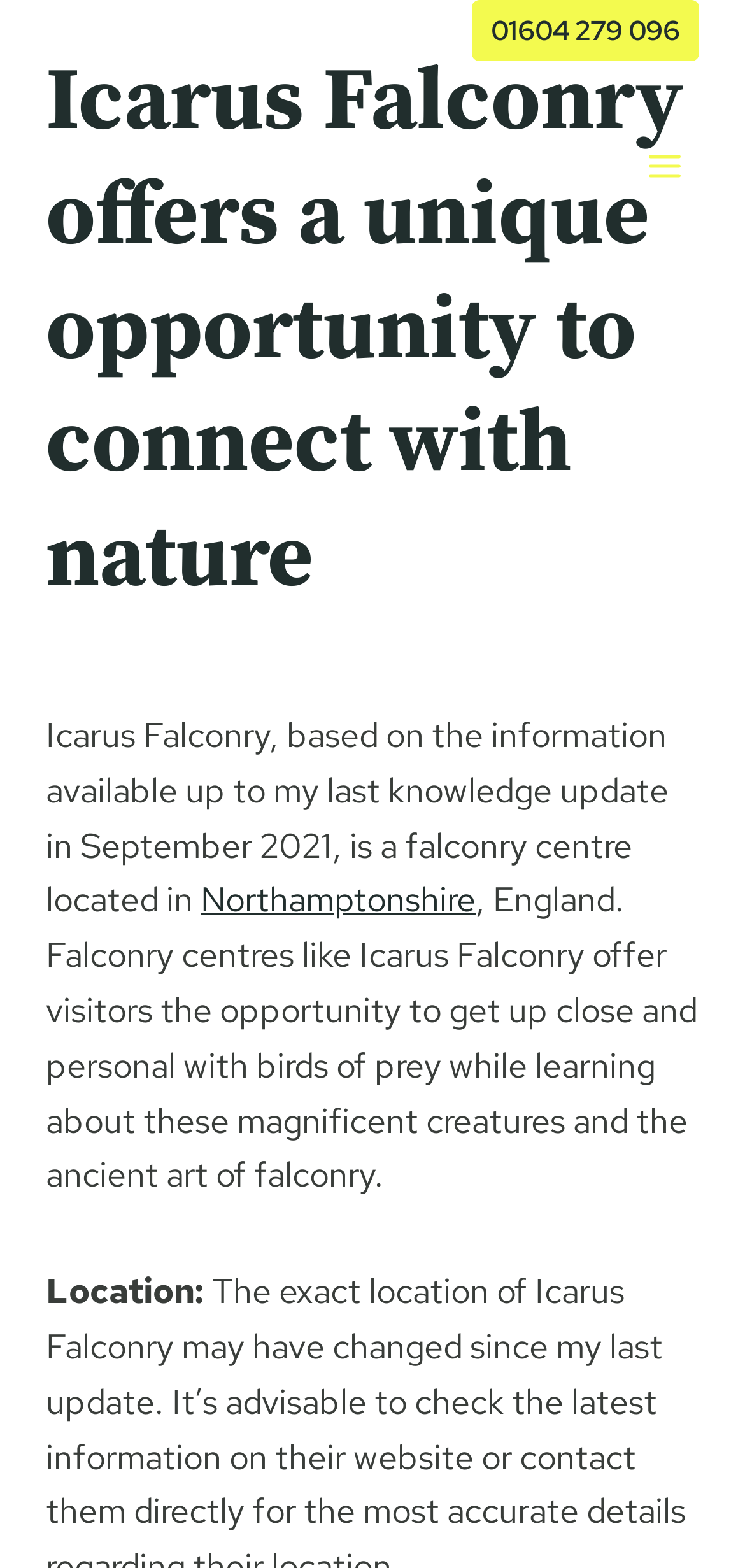Describe all significant elements and features of the webpage.

The webpage is about Icarus Falconry, a falconry centre located in Northamptonshire, England. At the top of the page, there is a phone number "01604 279 096" displayed prominently. To the right of the phone number is an "Open menu" button. 

When the menu is expanded, a heading appears that reads "Icarus Falconry offers a unique opportunity to connect with nature". Below the heading, there is a paragraph of text that provides more information about Icarus Falconry, stating that it is a falconry centre where visitors can get up close and personal with birds of prey while learning about these magnificent creatures and the ancient art of falconry. The text also mentions that the information is based on knowledge available up to September 2021. 

The paragraph is divided into three parts, with the location "Northamptonshire" being a clickable link. Below the paragraph, there is a "Location:" label. 

At the bottom right of the page, there is a "Scroll to top" button.